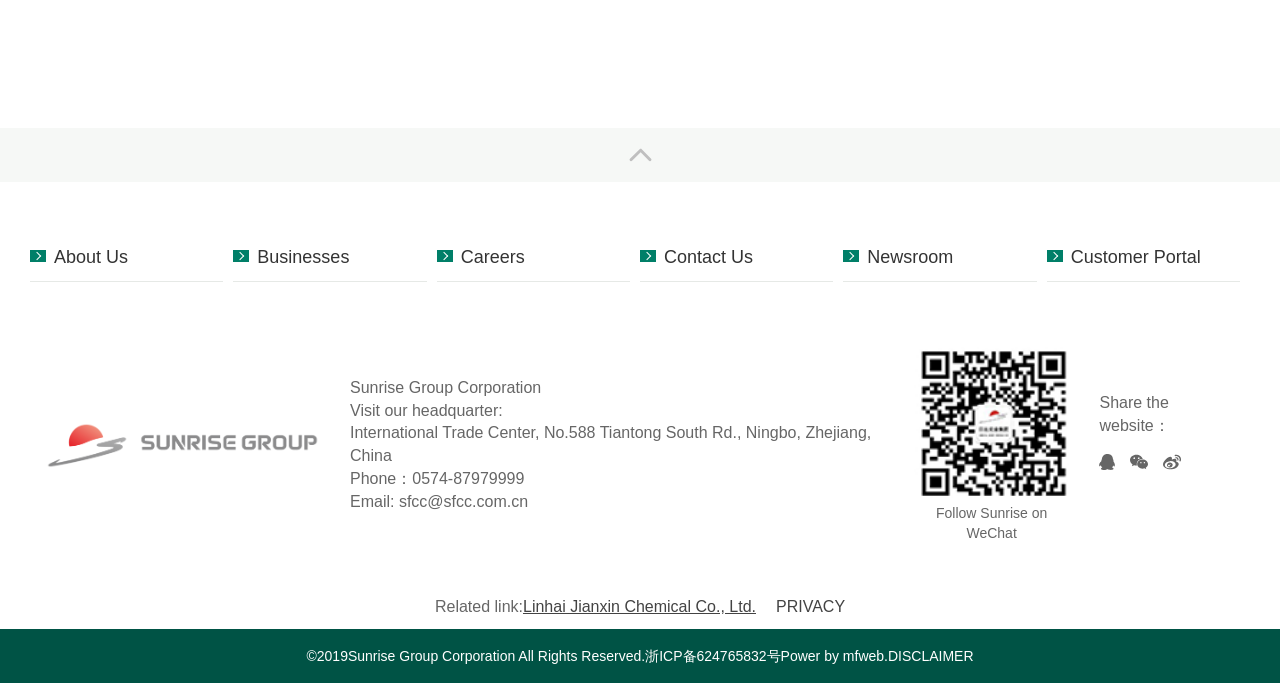Using a single word or phrase, answer the following question: 
How many social media platforms can you share the website on?

3